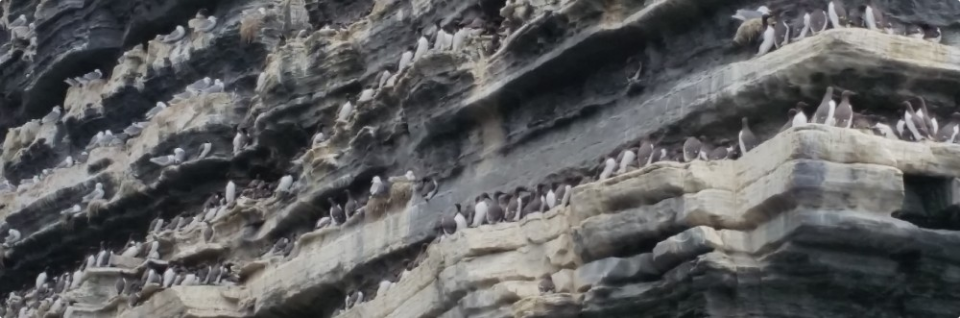Give a short answer to this question using one word or a phrase:
What is the purpose of the natural shelves on the cliff?

Nesting sites